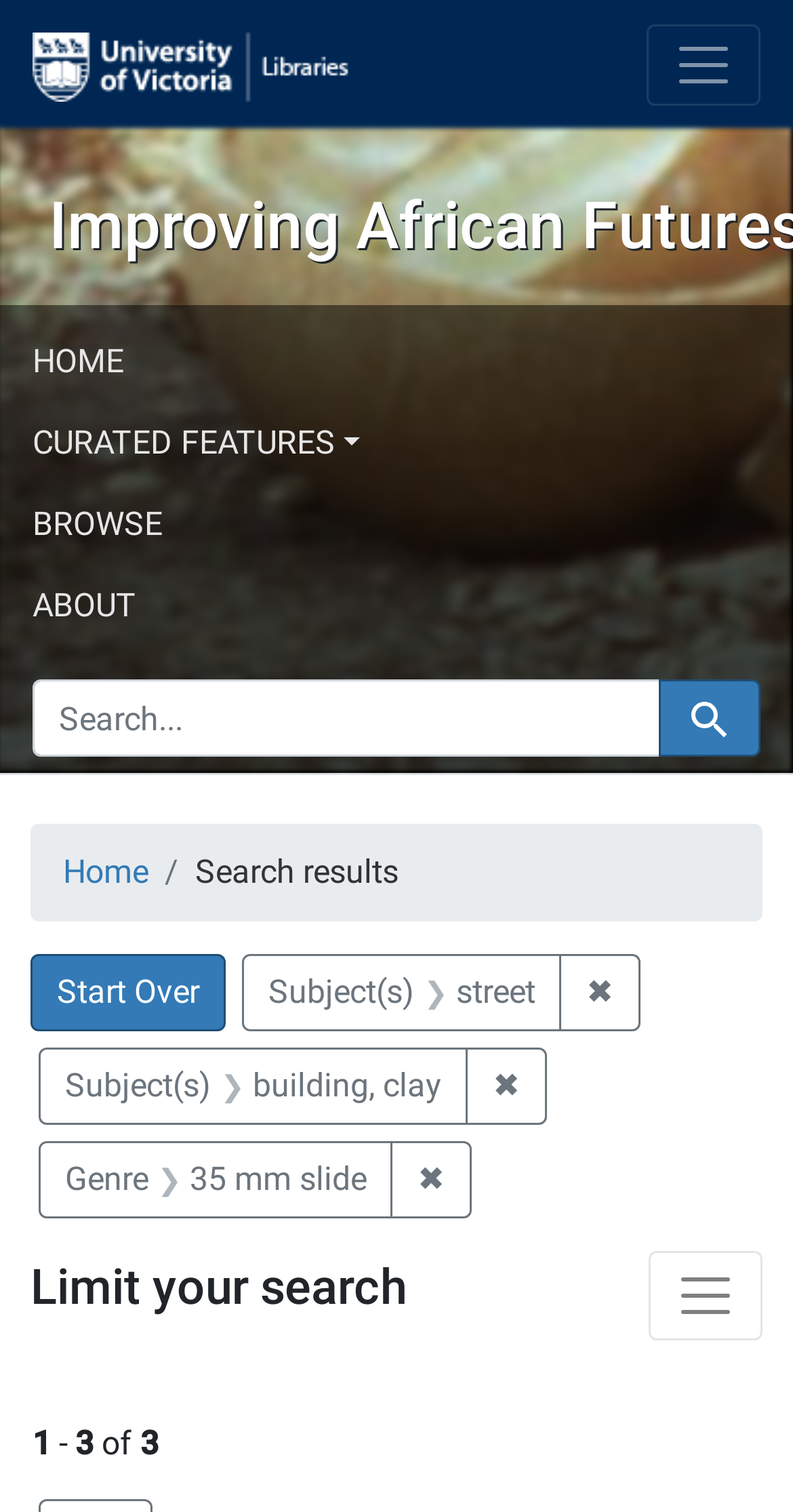Identify the title of the webpage and provide its text content.

Improving African Futures Using Lessons from the Past